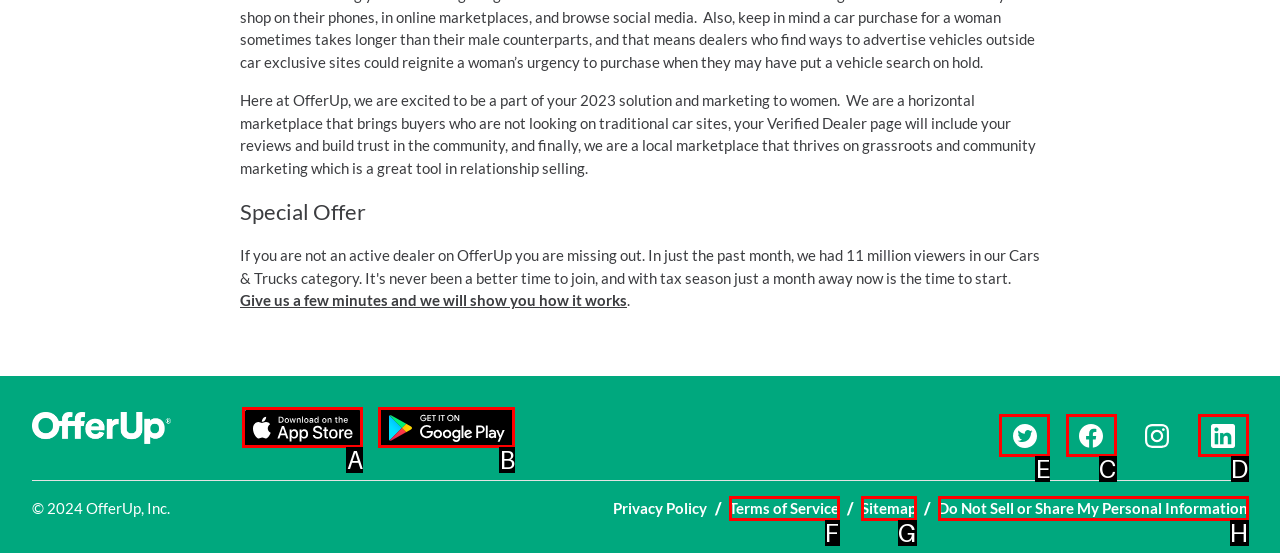Pick the HTML element that should be clicked to execute the task: Visit OfferUp's Twitter page
Respond with the letter corresponding to the correct choice.

E